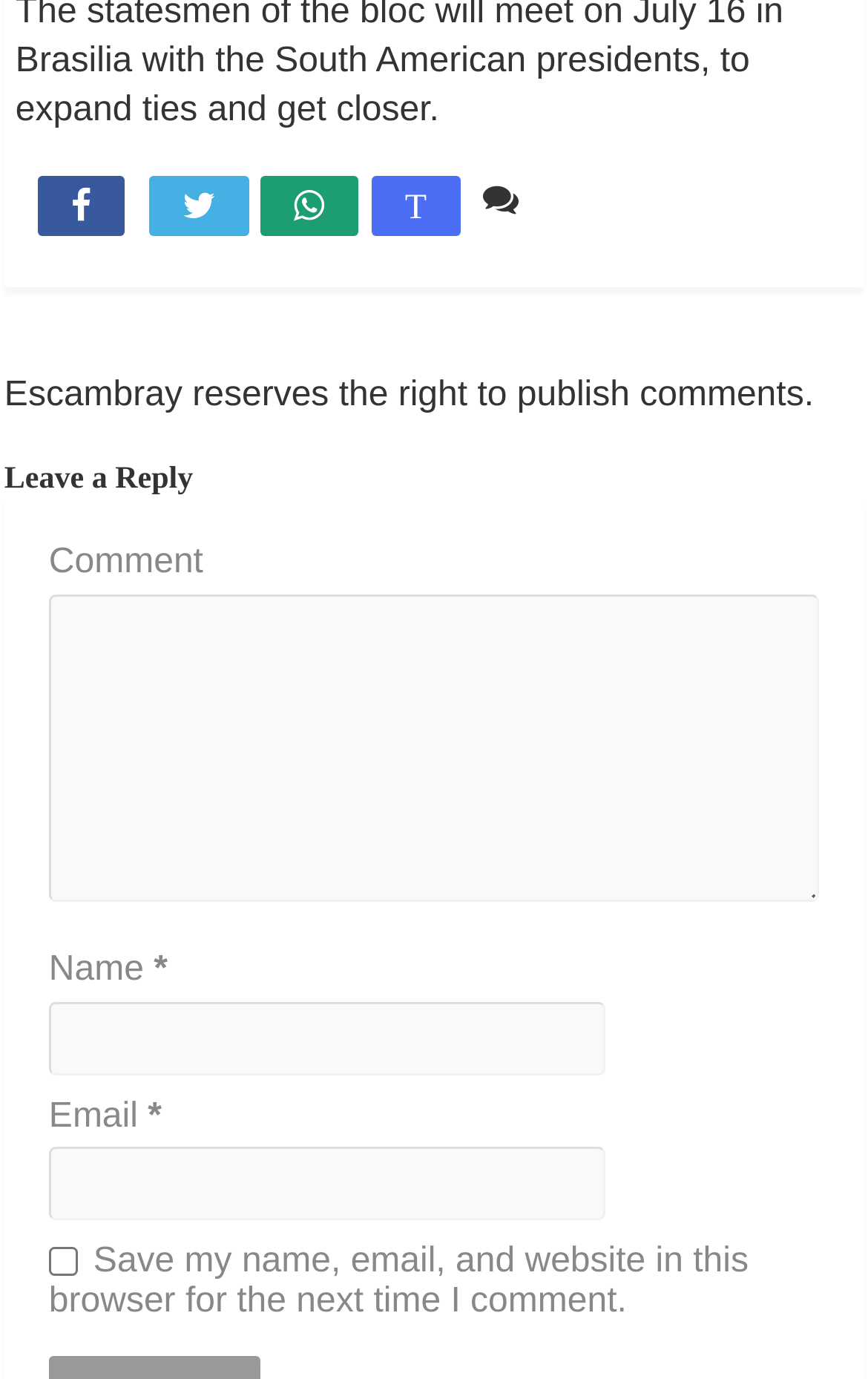Identify the bounding box coordinates for the UI element described as: "T".

[0.428, 0.127, 0.53, 0.171]